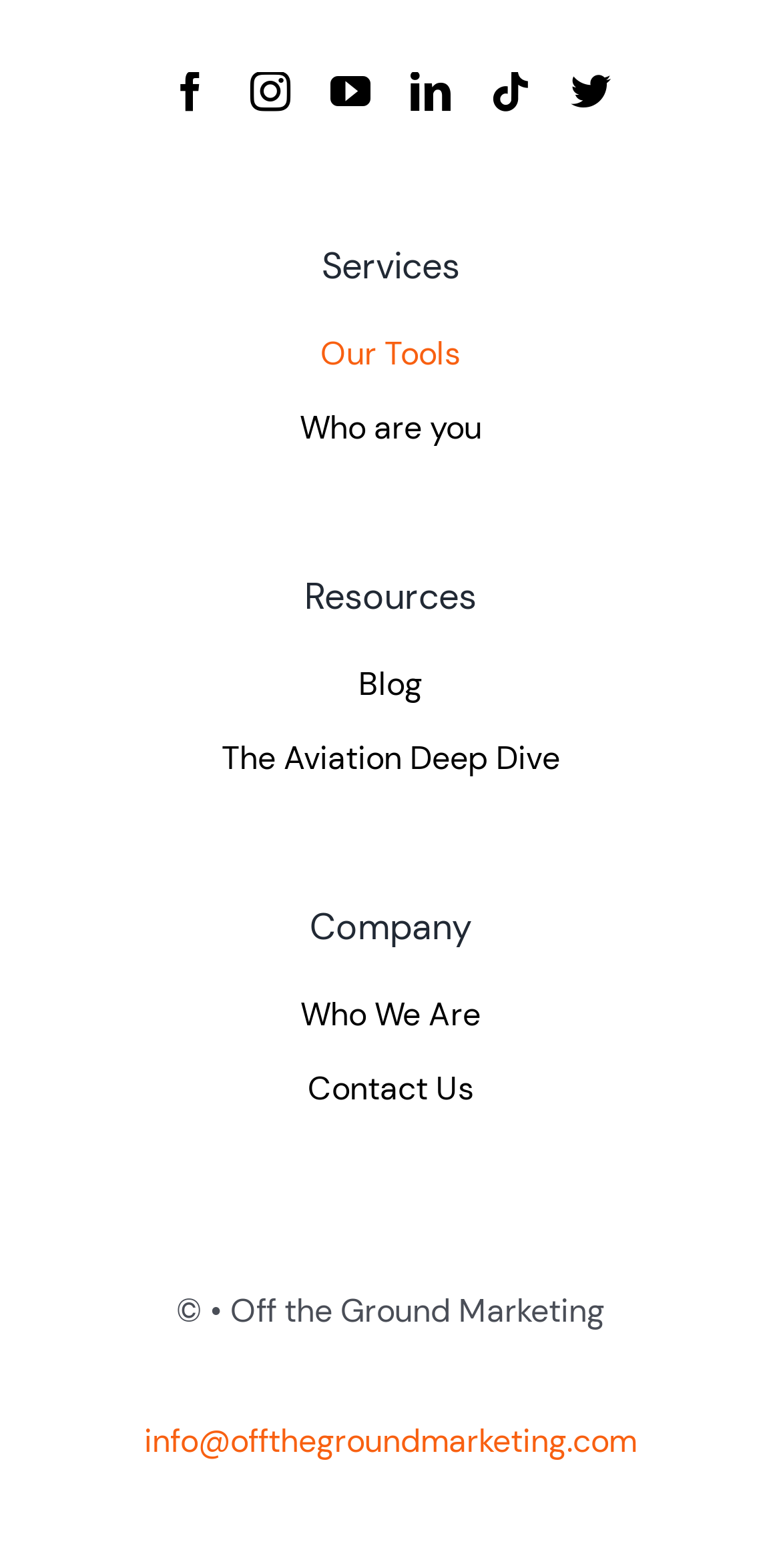What is the email address provided?
Could you give a comprehensive explanation in response to this question?

I found the email address at the bottom of the webpage, which is 'info@offthegroundmarketing.com'.